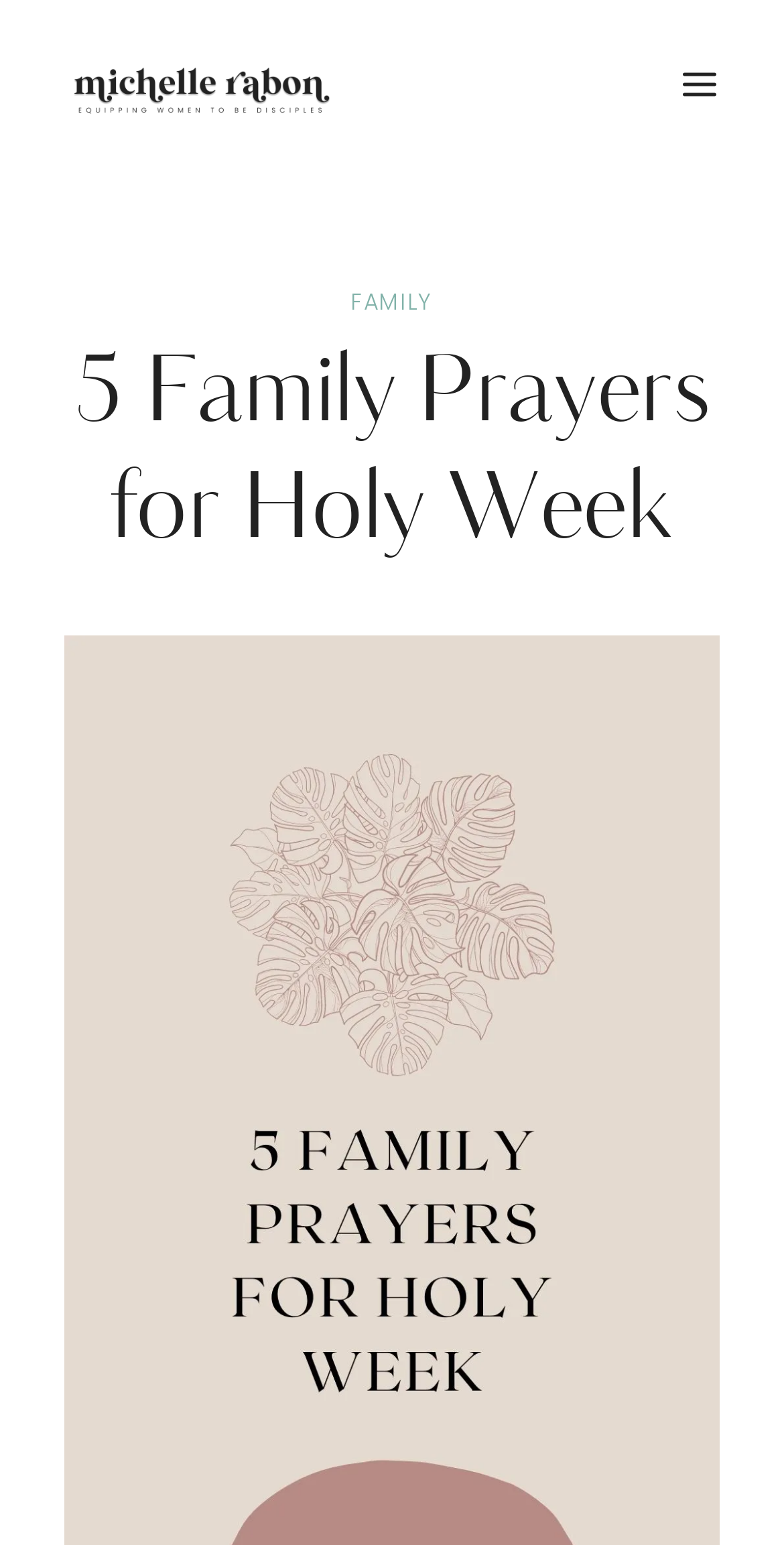What is the author's name?
Using the image as a reference, deliver a detailed and thorough answer to the question.

The author's name can be found by looking at the link at the top of the page, which says 'Michelle Rabon'. This link is likely the author's name, as it is prominently displayed at the top of the page.